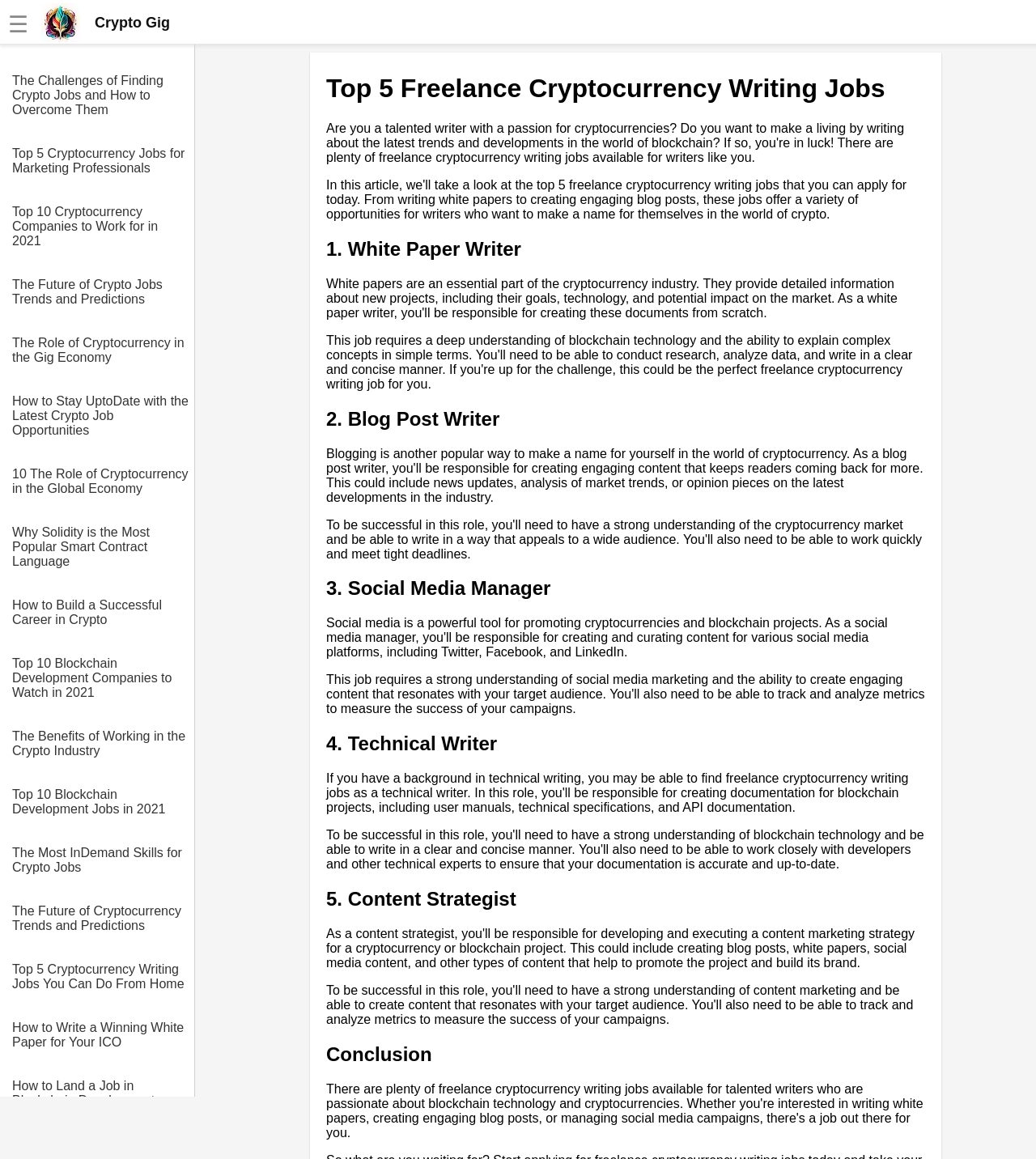Provide a thorough description of the webpage you see.

The webpage is about freelance cryptocurrency writing jobs. At the top left corner, there is a hamburger menu icon ☰, followed by a logo and the text "Crypto Gig". Below this, there are 16 links to various articles related to cryptocurrency jobs, marketing, and the gig economy. These links are arranged vertically, taking up most of the left side of the page.

On the right side of the page, there is a section titled "Top 5 Freelance Cryptocurrency Writing Jobs", which is divided into five subsections: "1. White Paper Writer", "2. Blog Post Writer", "3. Social Media Manager", "4. Technical Writer", and "5. Content Strategist". Each subsection has a heading, but no additional text or content is provided. Below these subsections, there is a "Conclusion" section.

The overall layout of the page is simple, with a clear separation between the links to articles on the left and the main content on the right. The use of headings and clear section divisions makes it easy to navigate and understand the content of the page.